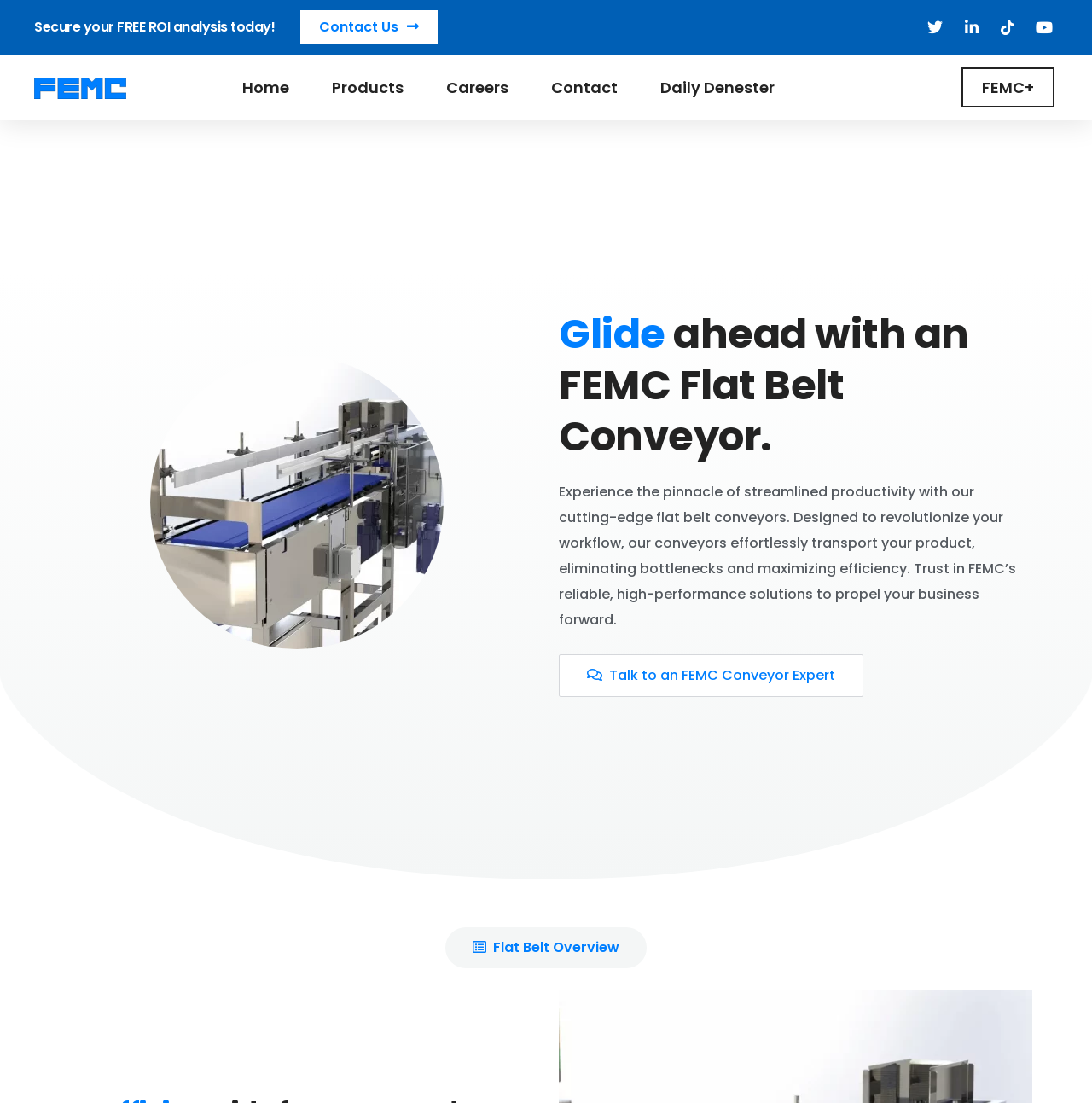Please identify the coordinates of the bounding box for the clickable region that will accomplish this instruction: "Contact us".

[0.275, 0.009, 0.401, 0.04]